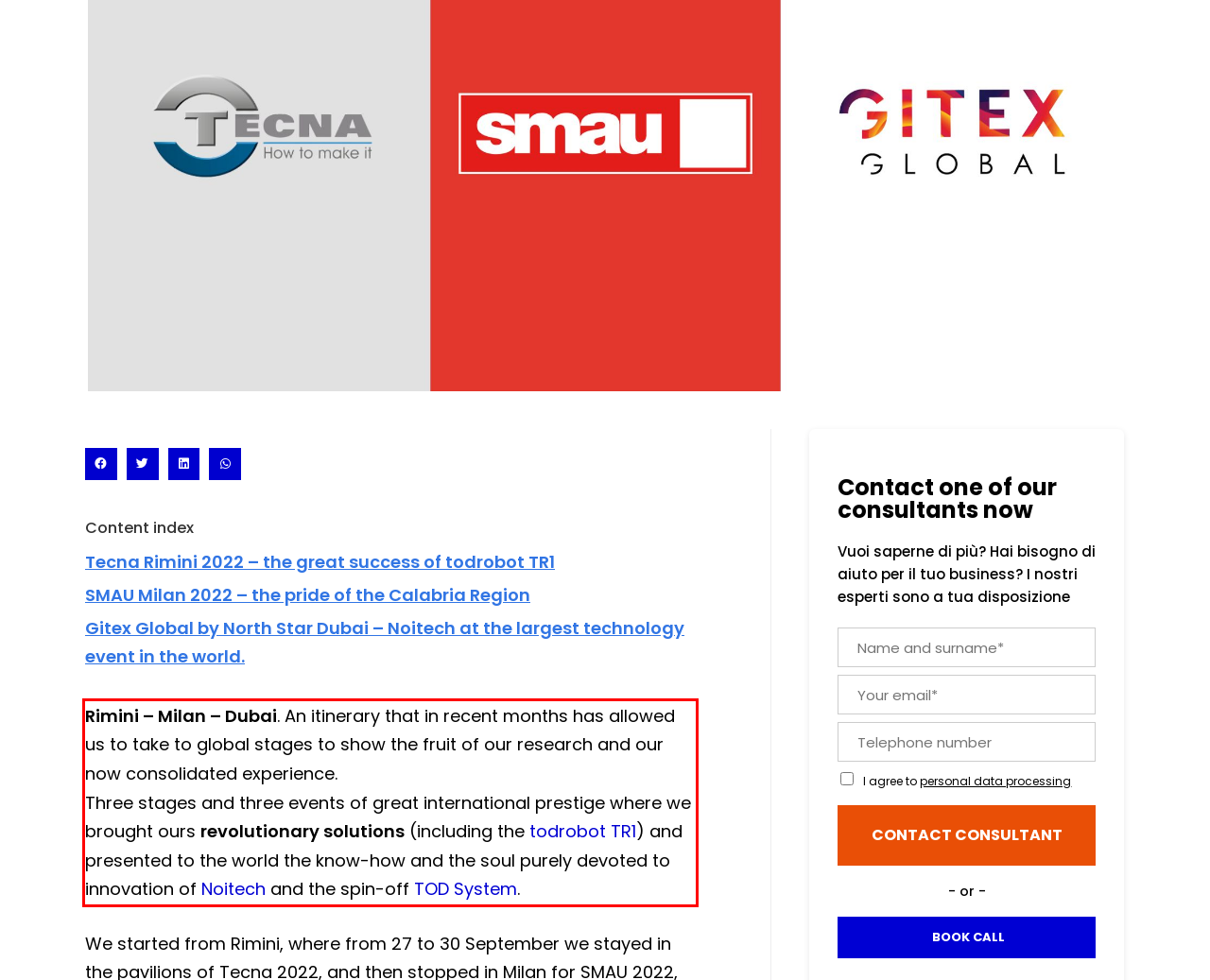Analyze the screenshot of the webpage that features a red bounding box and recognize the text content enclosed within this red bounding box.

Rimini – Milan – Dubai. An itinerary that in recent months has allowed us to take to global stages to show the fruit of our research and our now consolidated experience. Three stages and three events of great international prestige where we brought ours revolutionary solutions (including the todrobot TR1) and presented to the world the know-how and the soul purely devoted to innovation of Noitech and the spin-off TOD System.